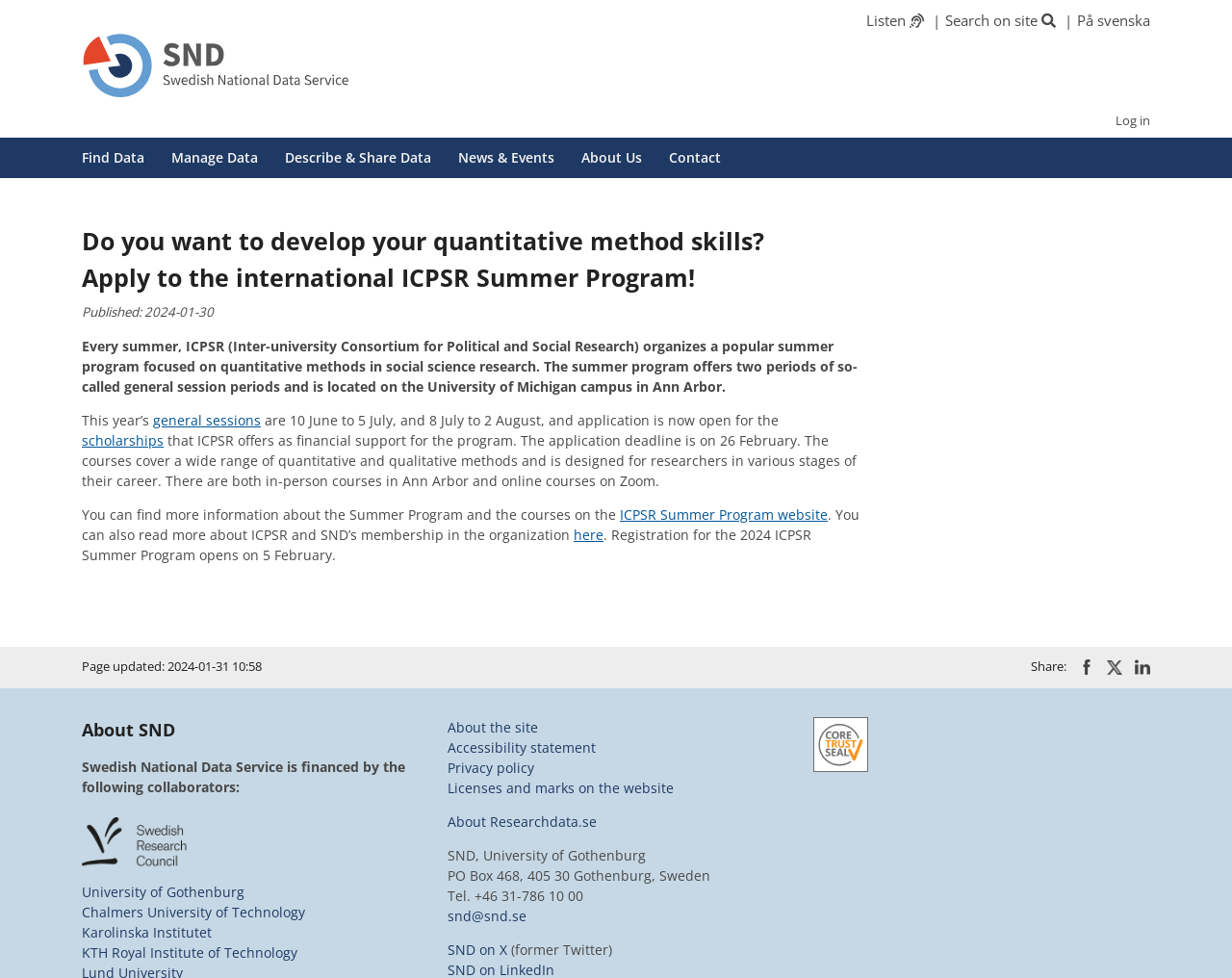Identify and extract the heading text of the webpage.

Do you want to develop your quantitative method skills? Apply to the international ICPSR Summer Program!